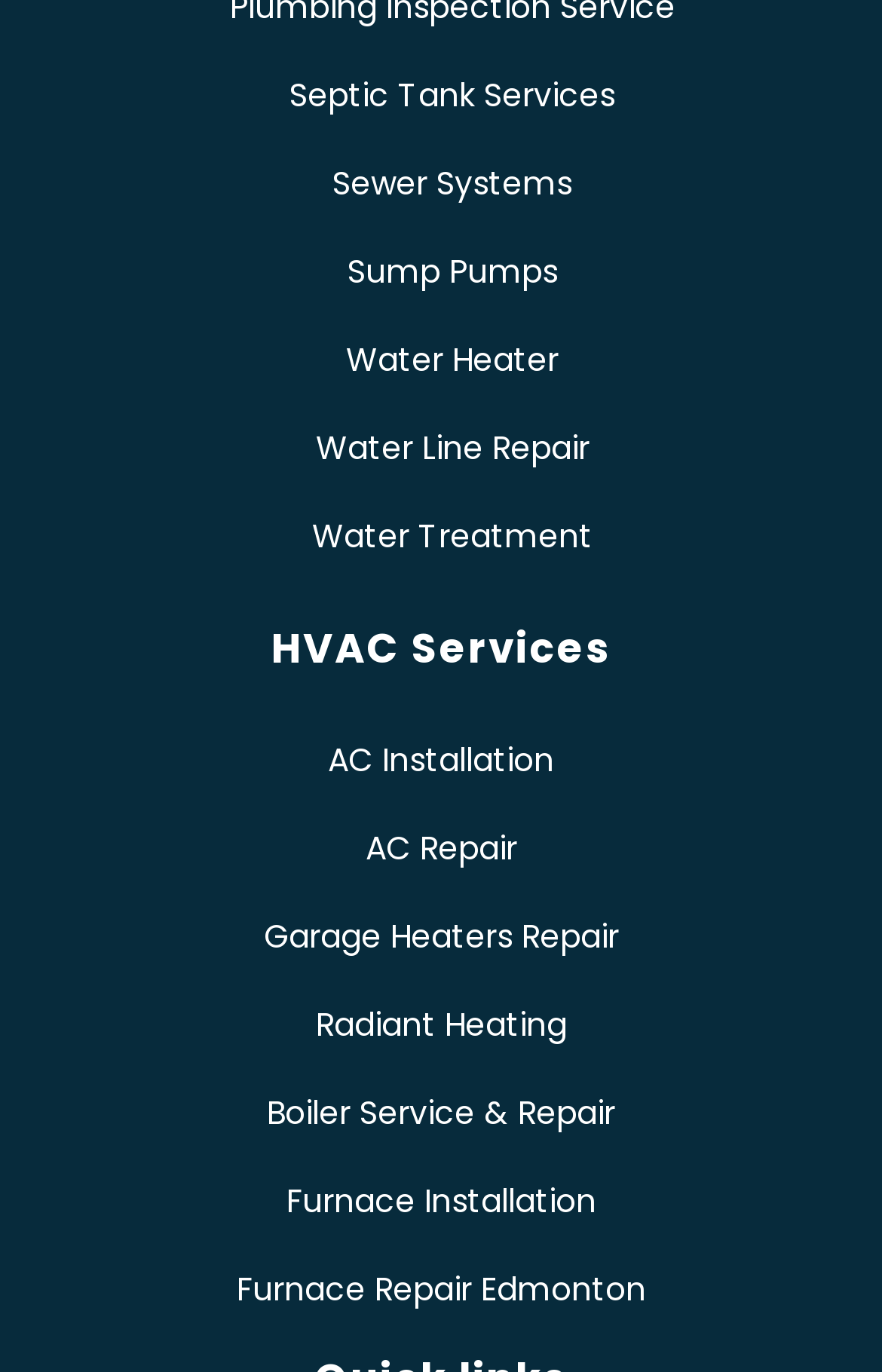Provide the bounding box coordinates of the HTML element this sentence describes: "Radiant Heating".

[0.051, 0.731, 0.949, 0.765]